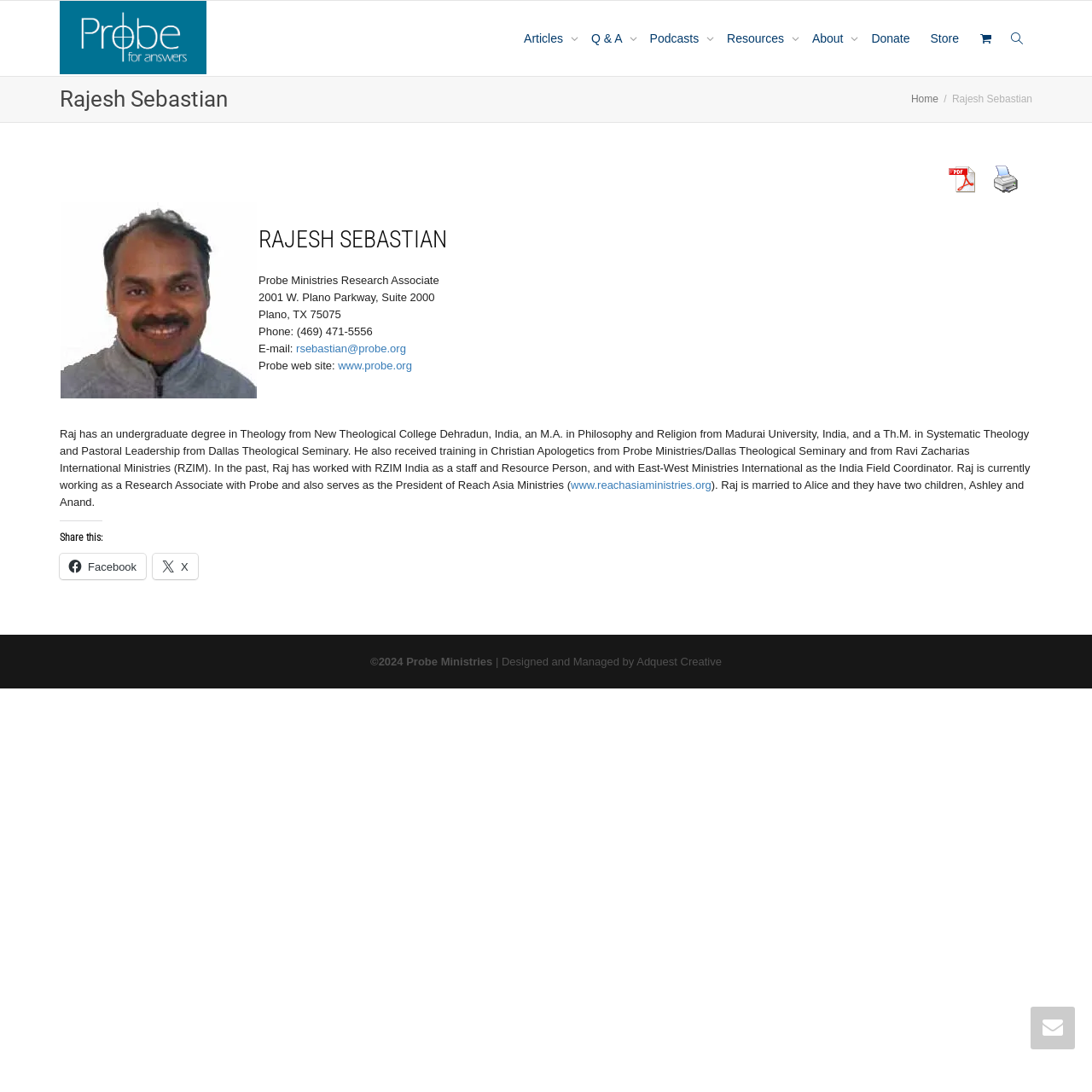Please indicate the bounding box coordinates for the clickable area to complete the following task: "Visit Probe Ministries website". The coordinates should be specified as four float numbers between 0 and 1, i.e., [left, top, right, bottom].

[0.055, 0.001, 0.189, 0.07]